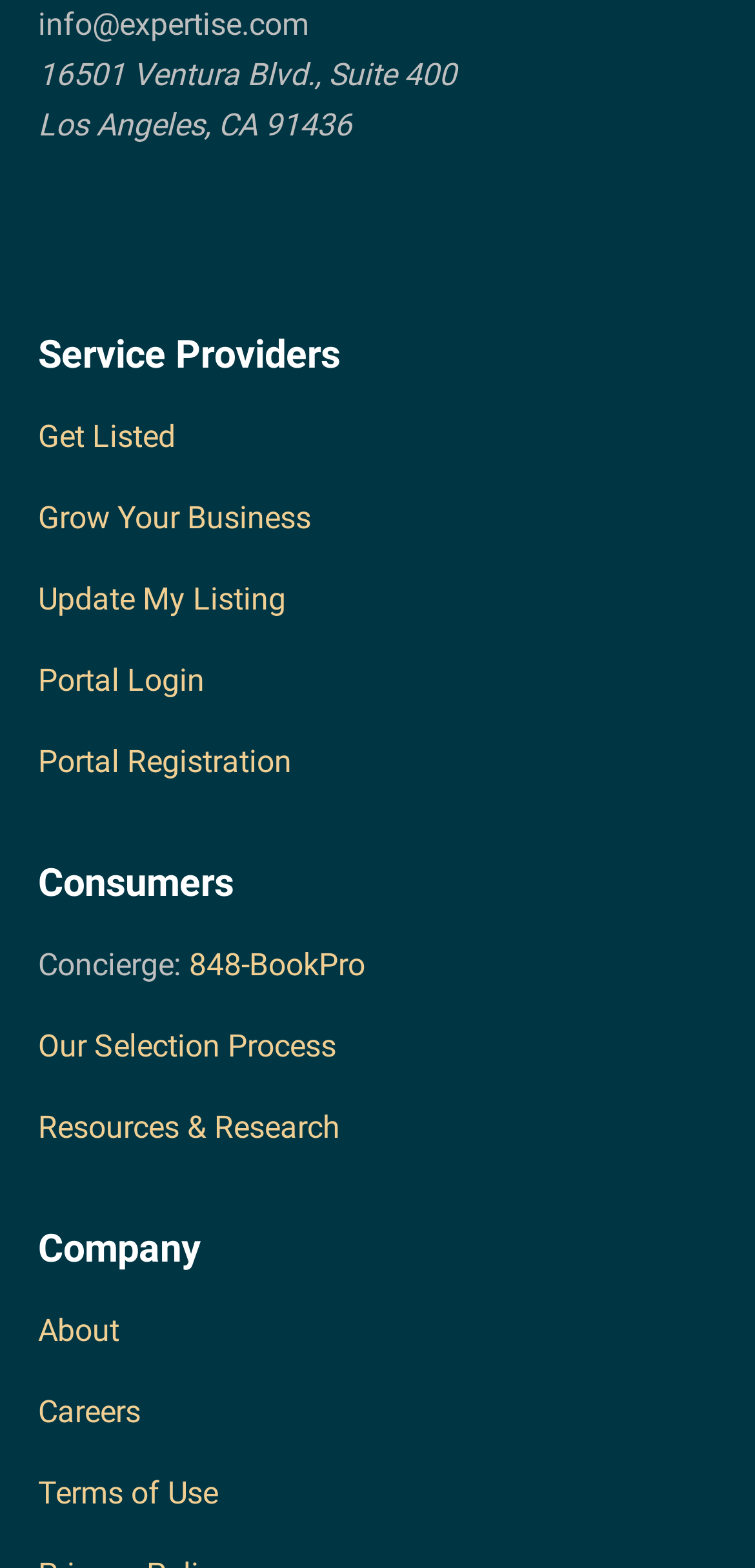Please identify the coordinates of the bounding box for the clickable region that will accomplish this instruction: "Contact via email".

[0.05, 0.003, 0.409, 0.027]